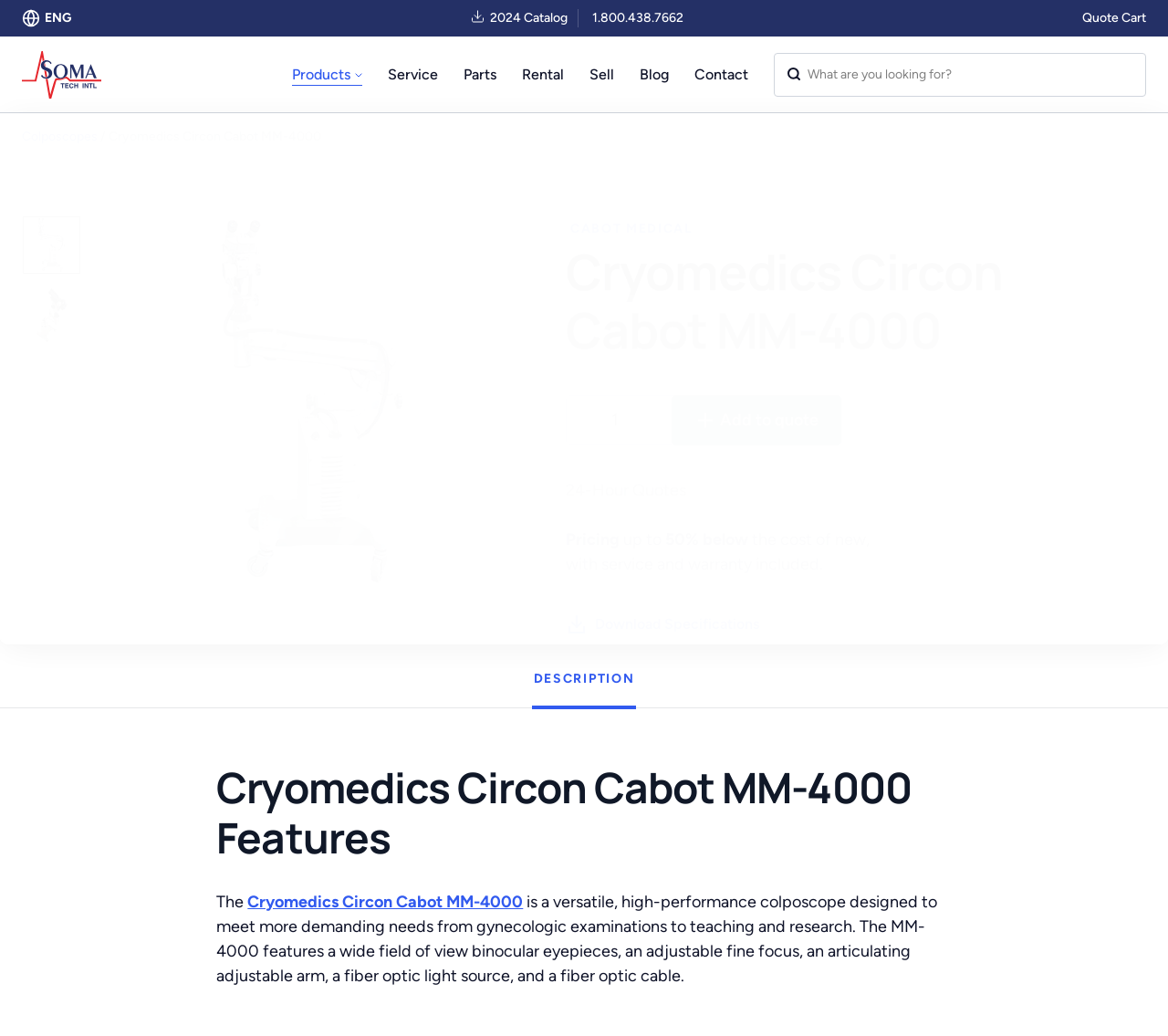Locate the UI element described as follows: "Cryomedics Circon Cabot MM-4000". Return the bounding box coordinates as four float numbers between 0 and 1 in the order [left, top, right, bottom].

[0.212, 0.861, 0.448, 0.88]